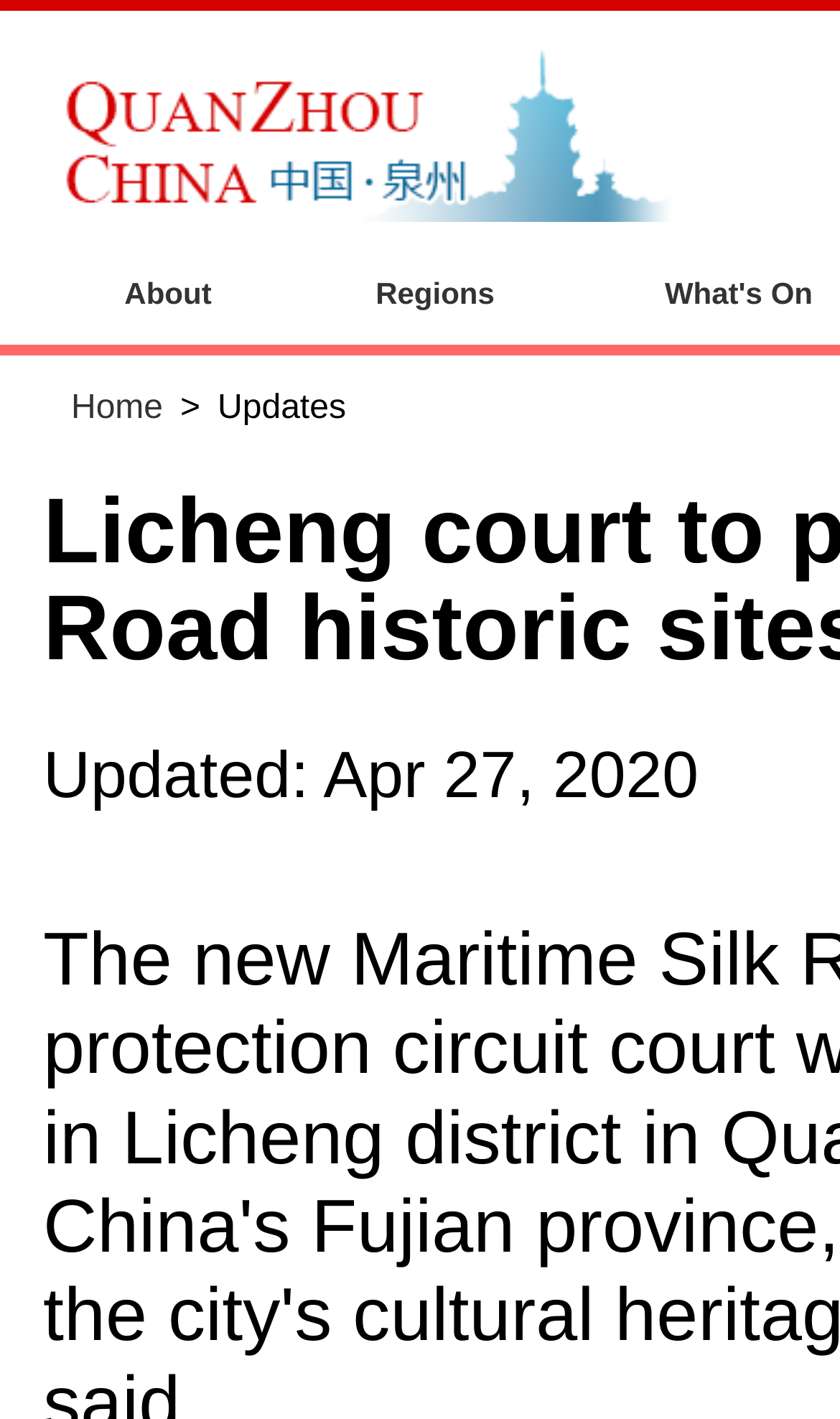Describe all significant elements and features of the webpage.

The webpage appears to be a news article or a webpage about a specific event. The main heading, "Licheng court to protect Maritime Silk Road historic sites", is prominently displayed at the top of the page, taking up a significant portion of the width. 

Below the main heading, there are several links, including "About", "Regions", and "Home", which are positioned horizontally and are relatively close to each other. The "Home" link is slightly above the other two links. 

To the right of the "Home" link, there is a ">" symbol, followed by the text "Updates". This section seems to be a navigation or menu area. 

Further down the page, there is a paragraph or a section with the text "Updated: Apr 27, 2020", which suggests that the webpage is related to a news article or an event that occurred on that date.